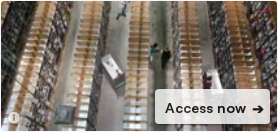What is the purpose of the button on the right side?
Please provide a single word or phrase as your answer based on the image.

To access inventory management content